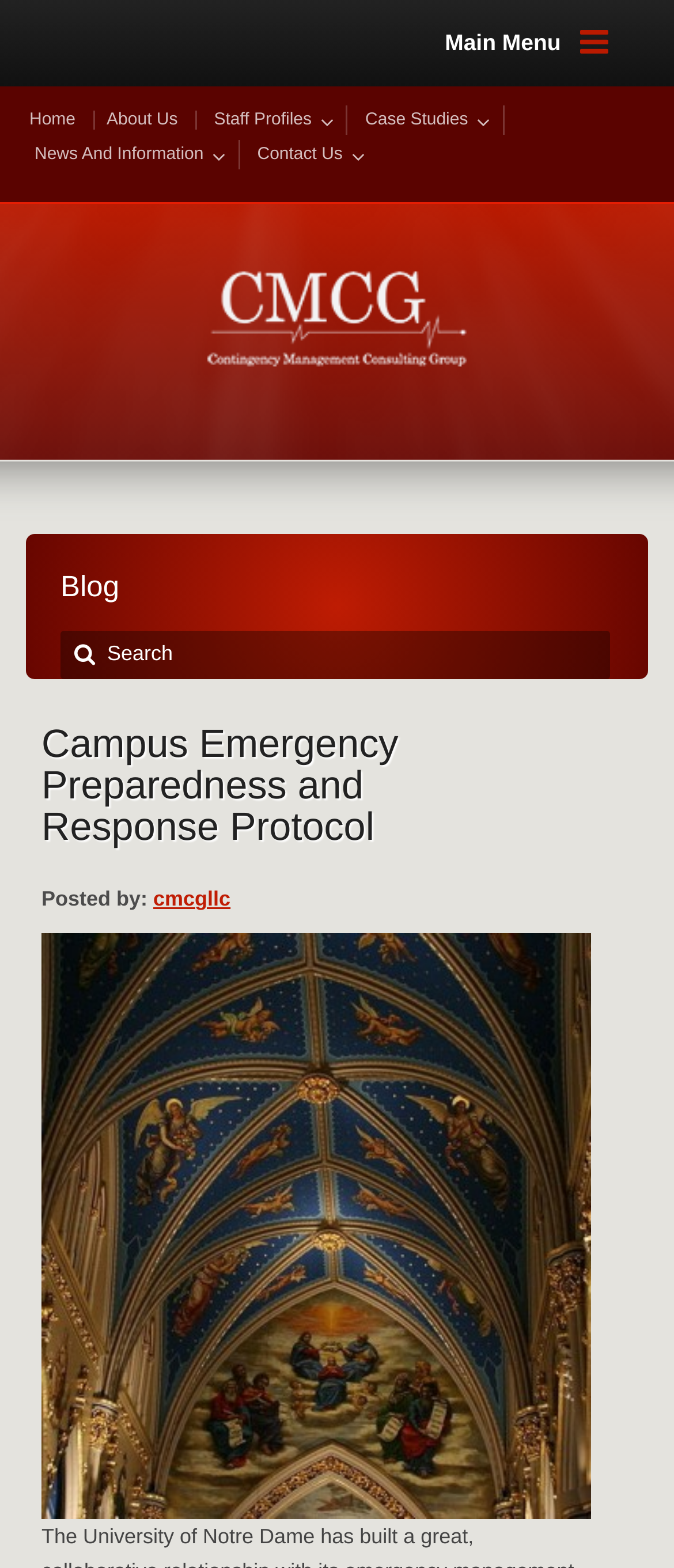Determine the bounding box coordinates for the HTML element mentioned in the following description: "Case Studies". The coordinates should be a list of four floats ranging from 0 to 1, represented as [left, top, right, bottom].

[0.534, 0.067, 0.748, 0.086]